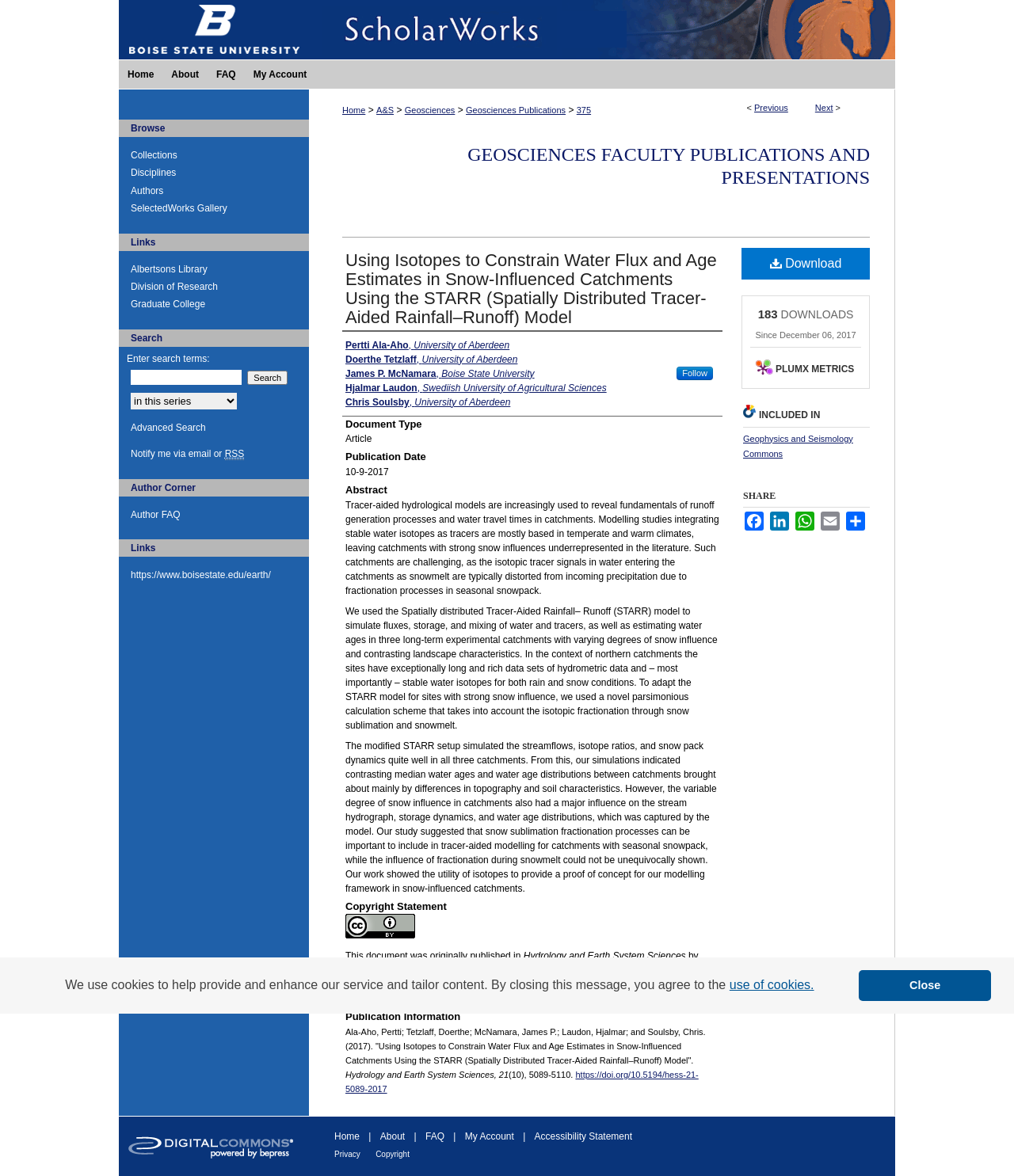Please respond to the question with a concise word or phrase:
How many authors are listed for the article?

5